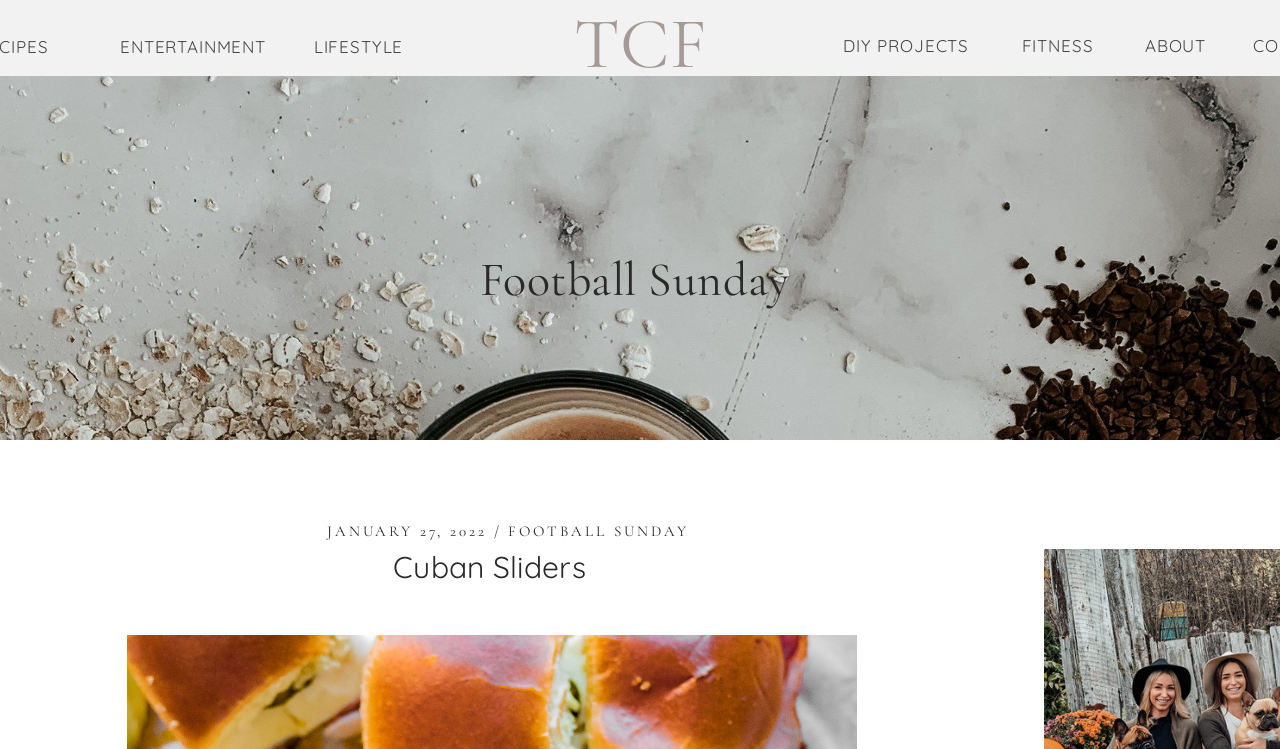What is the date of the article 'FOOTBALL SUNDAY'?
Based on the image, answer the question with a single word or brief phrase.

JANUARY 27, 2022